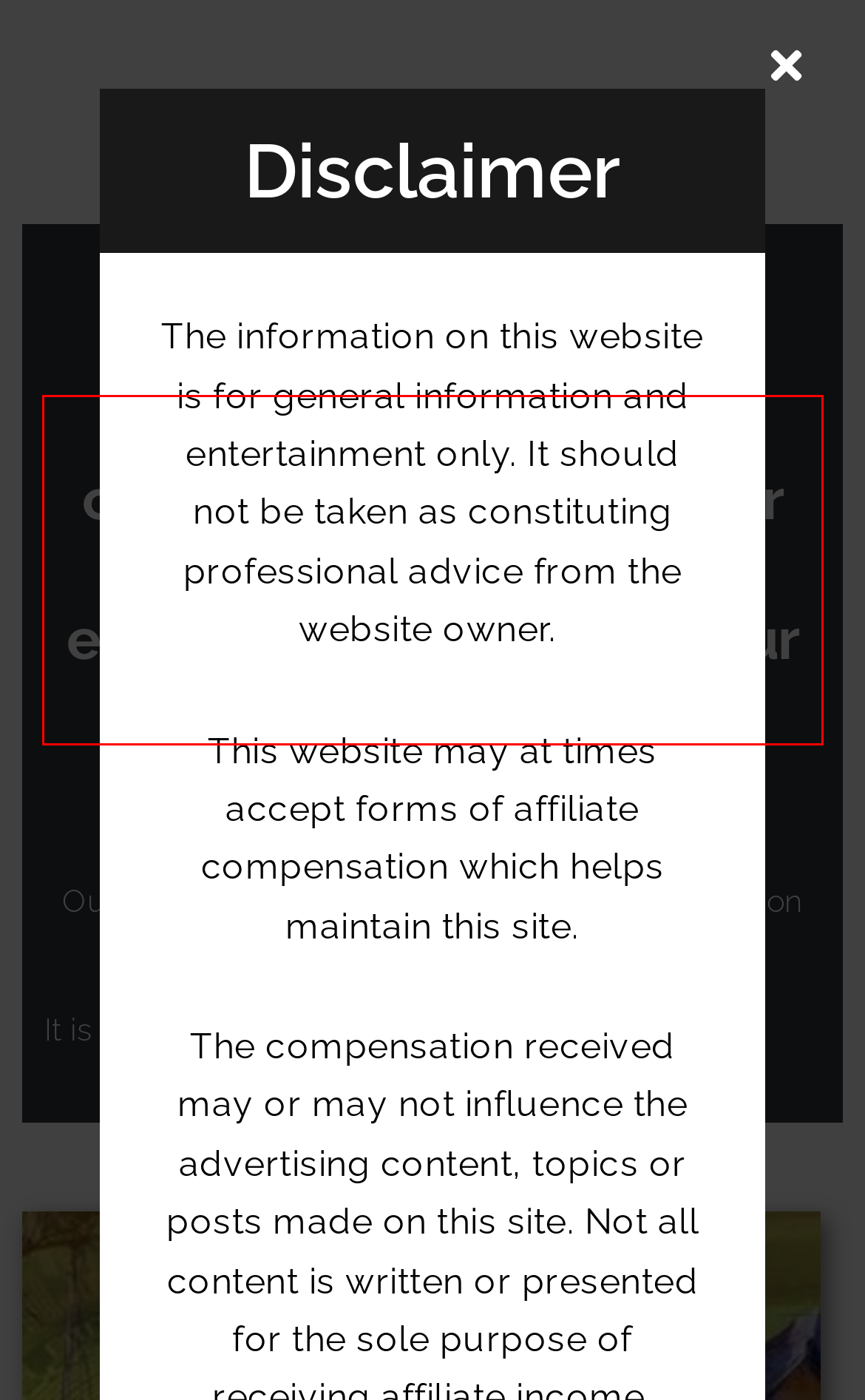You have a screenshot of a webpage with a UI element highlighted by a red bounding box. Use OCR to obtain the text within this highlighted area.

Want to learn about cryptocurrency? Start your journey here while we endeavor to put you on your own research path.